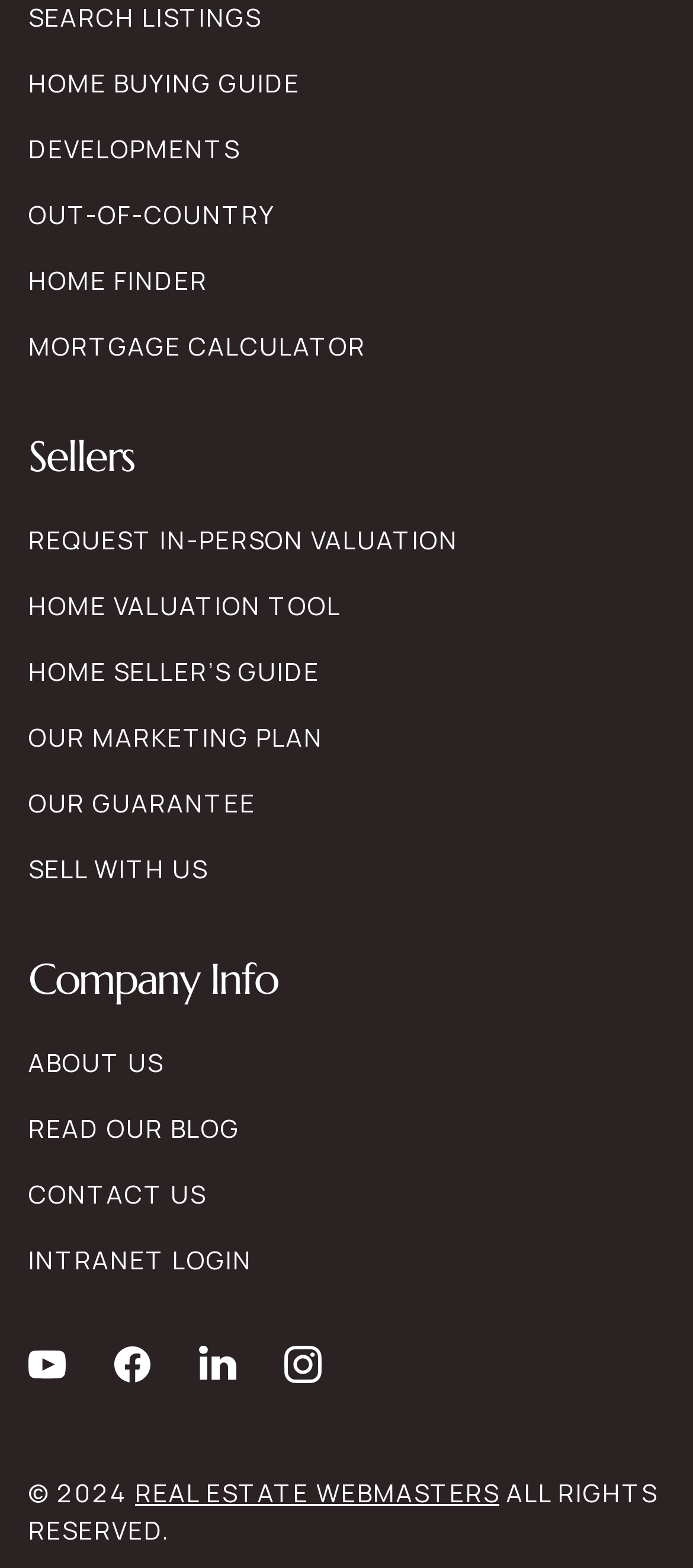Pinpoint the bounding box coordinates of the area that should be clicked to complete the following instruction: "Click on HOME BUYING GUIDE". The coordinates must be given as four float numbers between 0 and 1, i.e., [left, top, right, bottom].

[0.041, 0.04, 0.433, 0.064]